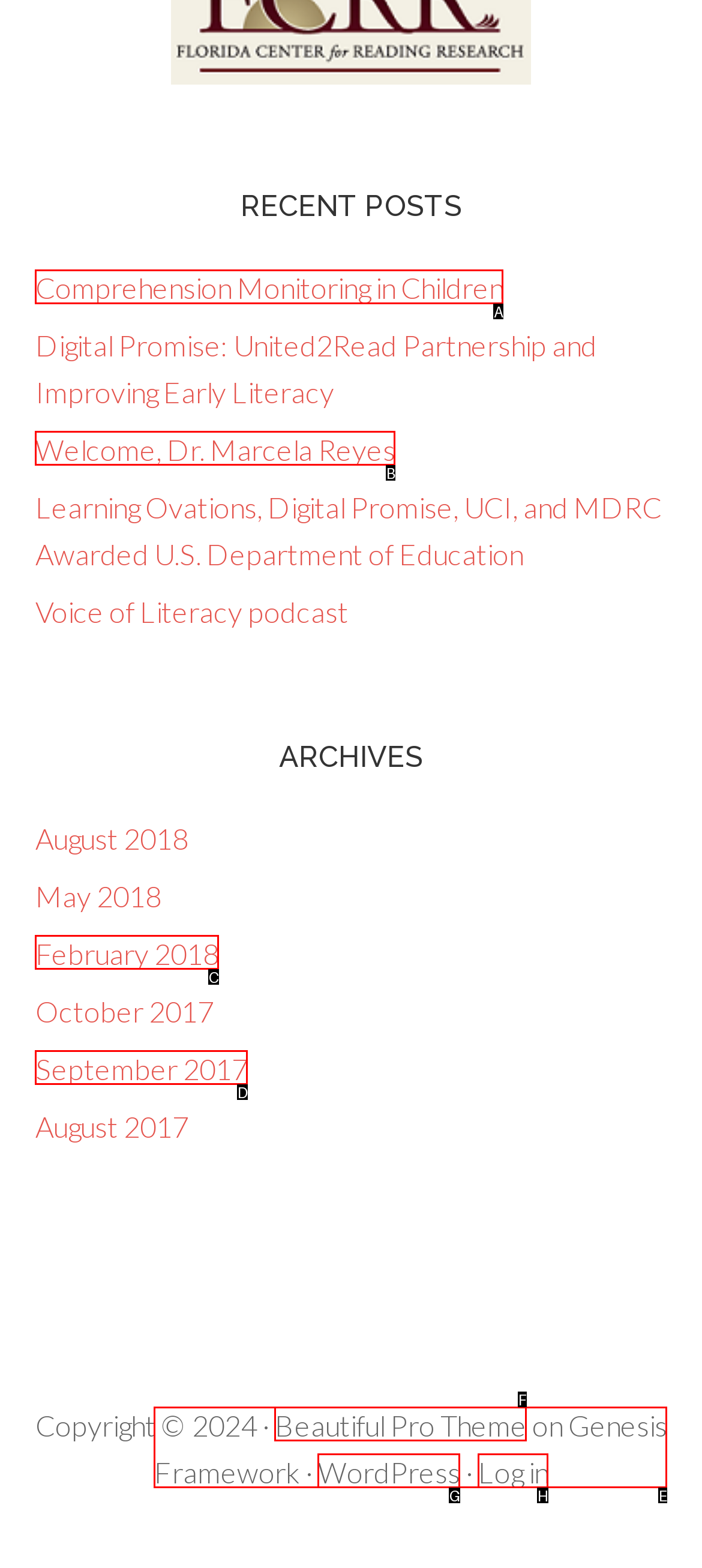Which option should be clicked to execute the task: Call the toll-free number?
Reply with the letter of the chosen option.

None